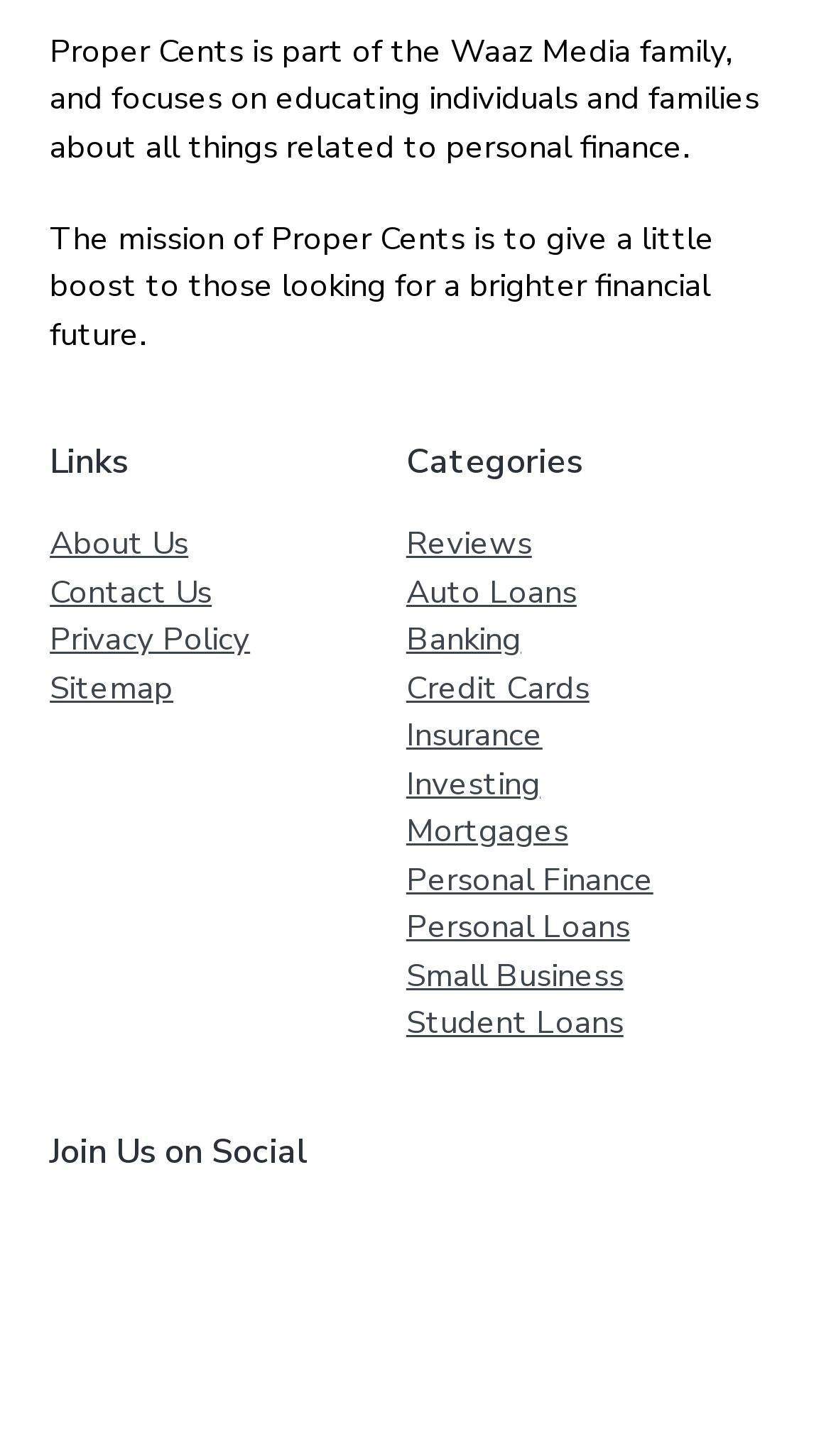Provide a short answer to the following question with just one word or phrase: What categories are available on the website?

Reviews, Auto Loans, Banking, etc.